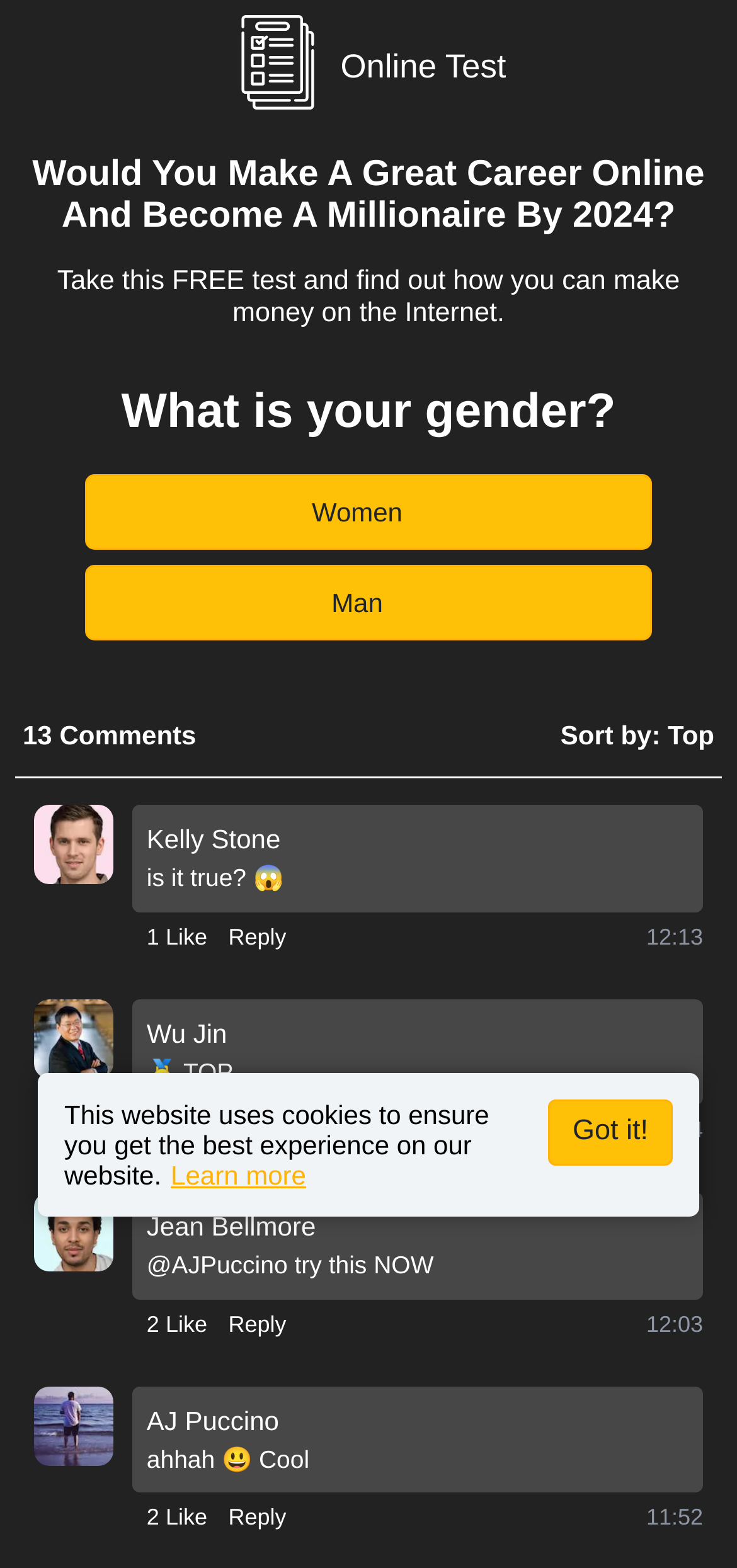What is the format of the comments section?
Respond to the question with a well-detailed and thorough answer.

The comments section appears to be a threaded discussion, with each comment having a 'Like' and 'Reply' button, and the comments are sorted by 'Top' which suggests a hierarchical structure.